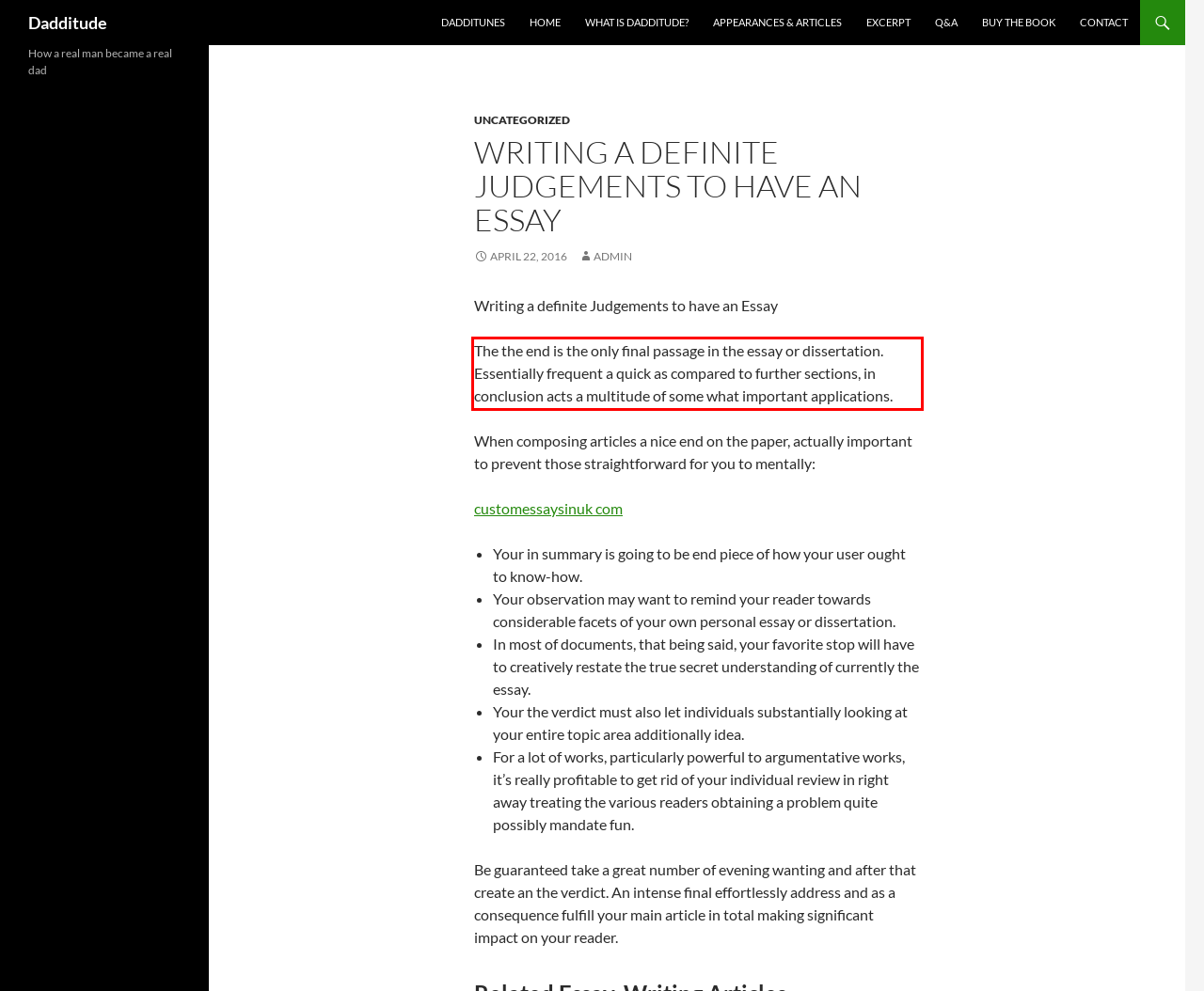There is a UI element on the webpage screenshot marked by a red bounding box. Extract and generate the text content from within this red box.

The the end is the only final passage in the essay or dissertation. Essentially frequent a quick as compared to further sections, in conclusion acts a multitude of some what important applications.